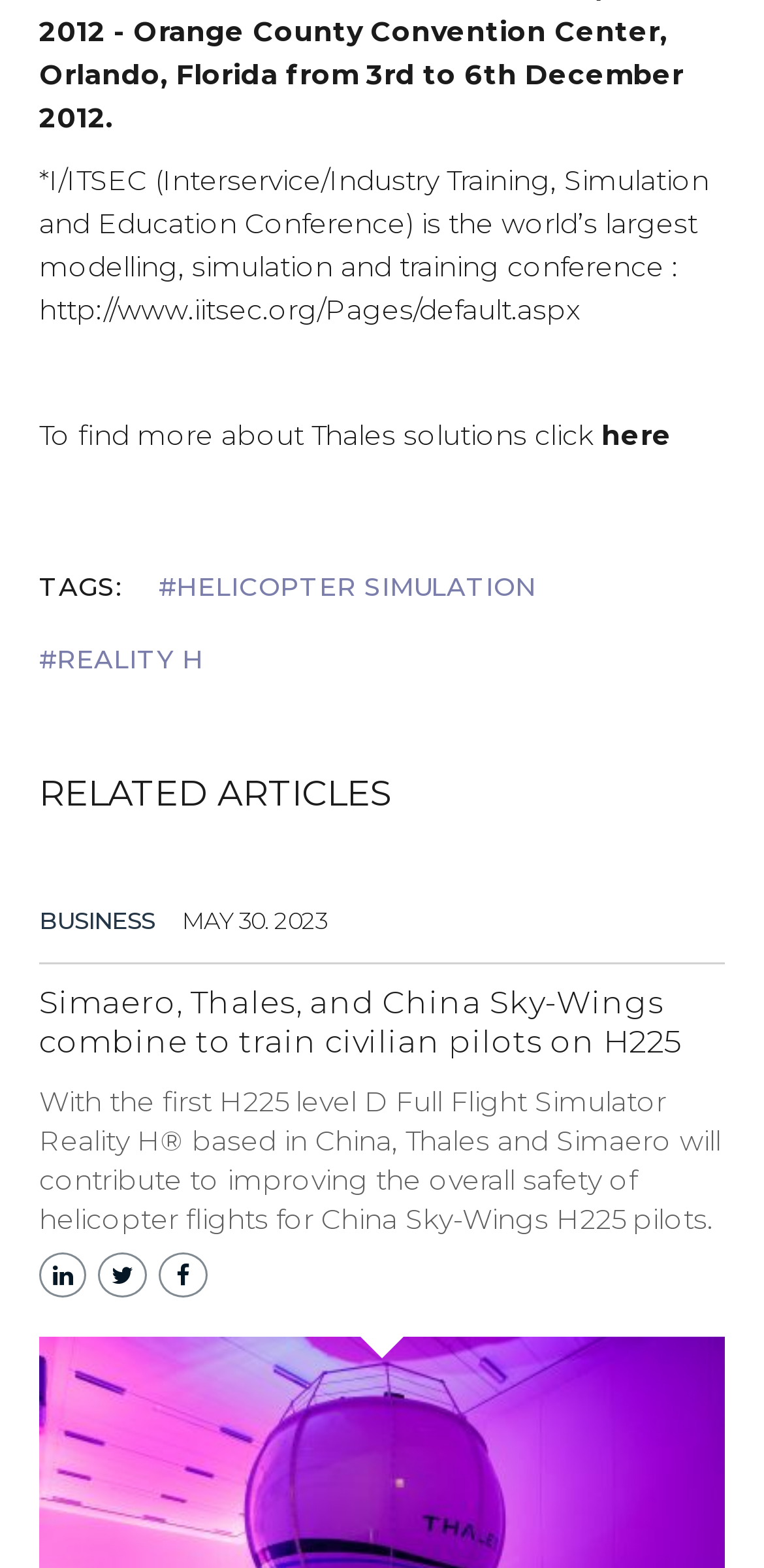Provide your answer in one word or a succinct phrase for the question: 
What is the company mentioned in the article?

Thales